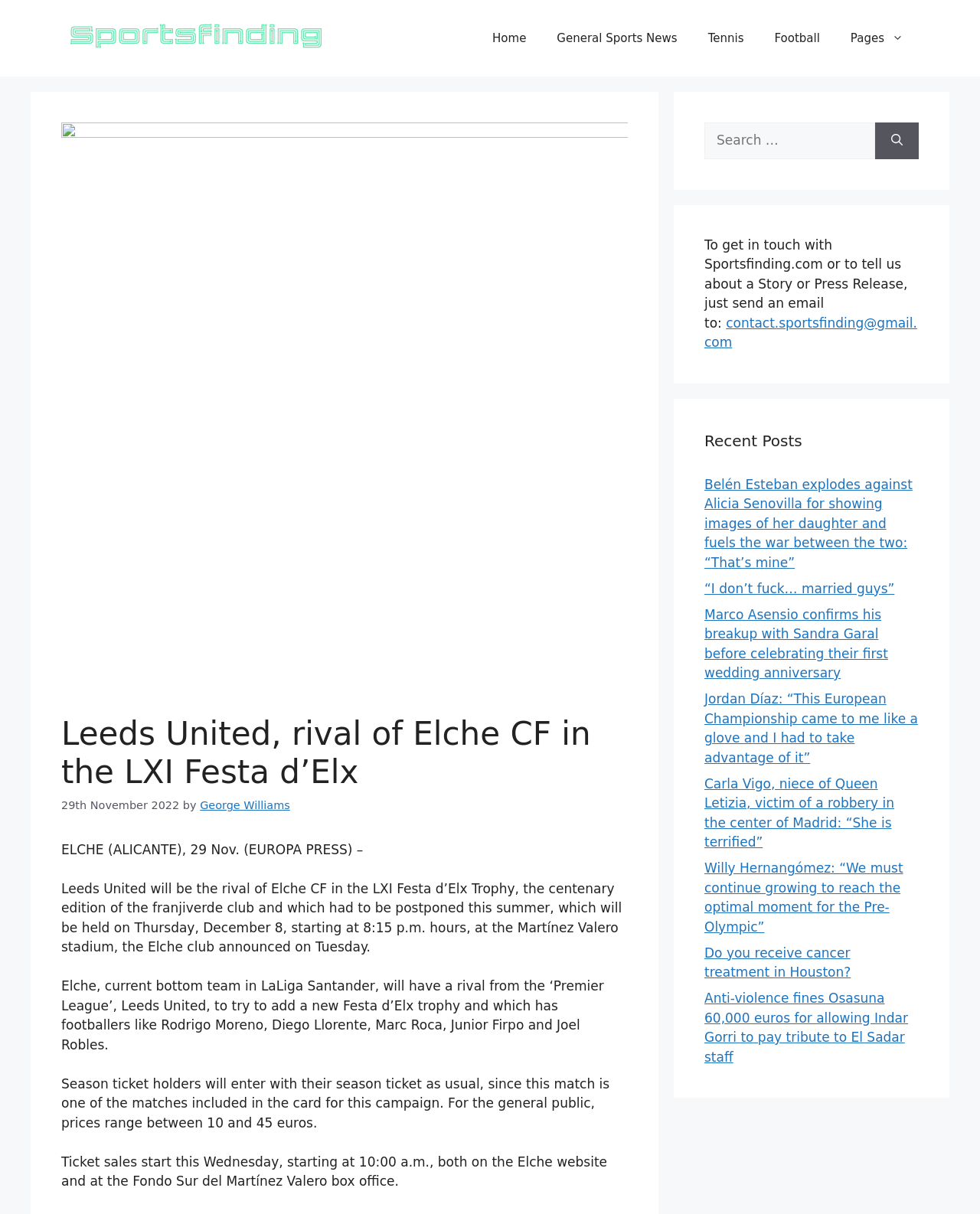Find the bounding box coordinates of the clickable area required to complete the following action: "Contact Sportsfinding.com".

[0.719, 0.259, 0.936, 0.288]